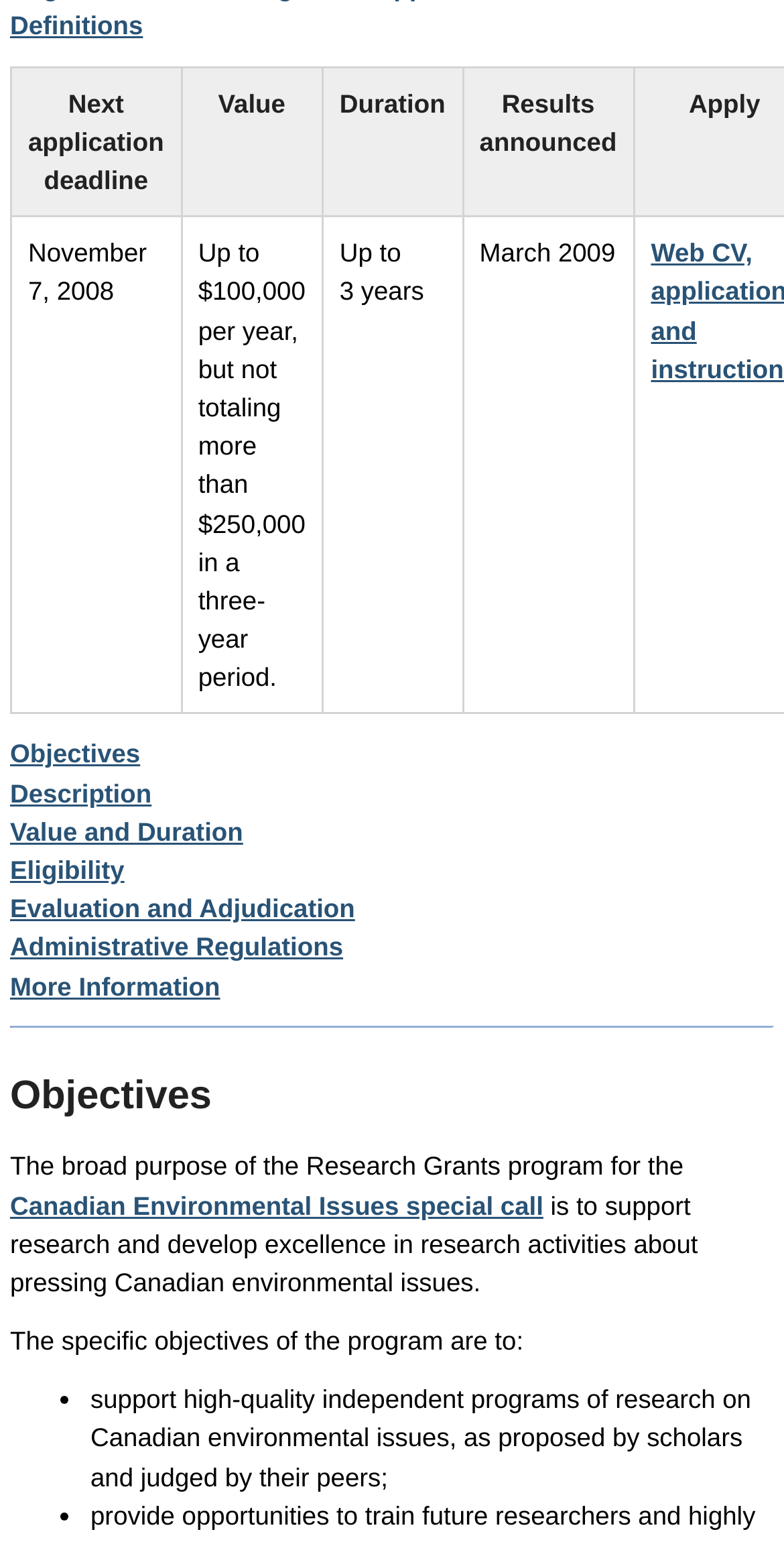Find the bounding box coordinates of the area that needs to be clicked in order to achieve the following instruction: "Follow 'Canadian Environmental Issues special call'". The coordinates should be specified as four float numbers between 0 and 1, i.e., [left, top, right, bottom].

[0.013, 0.771, 0.693, 0.79]